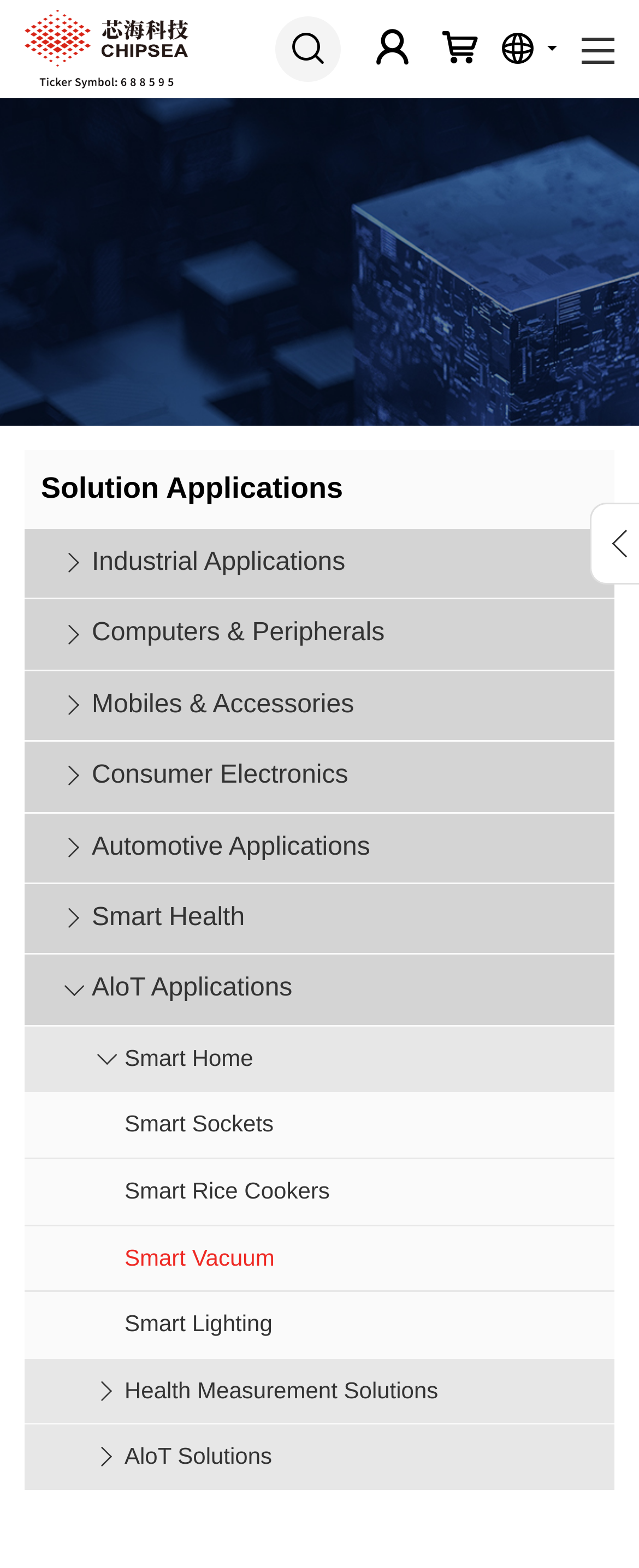What is the last link under Solution Applications? Examine the screenshot and reply using just one word or a brief phrase.

AloT Solutions